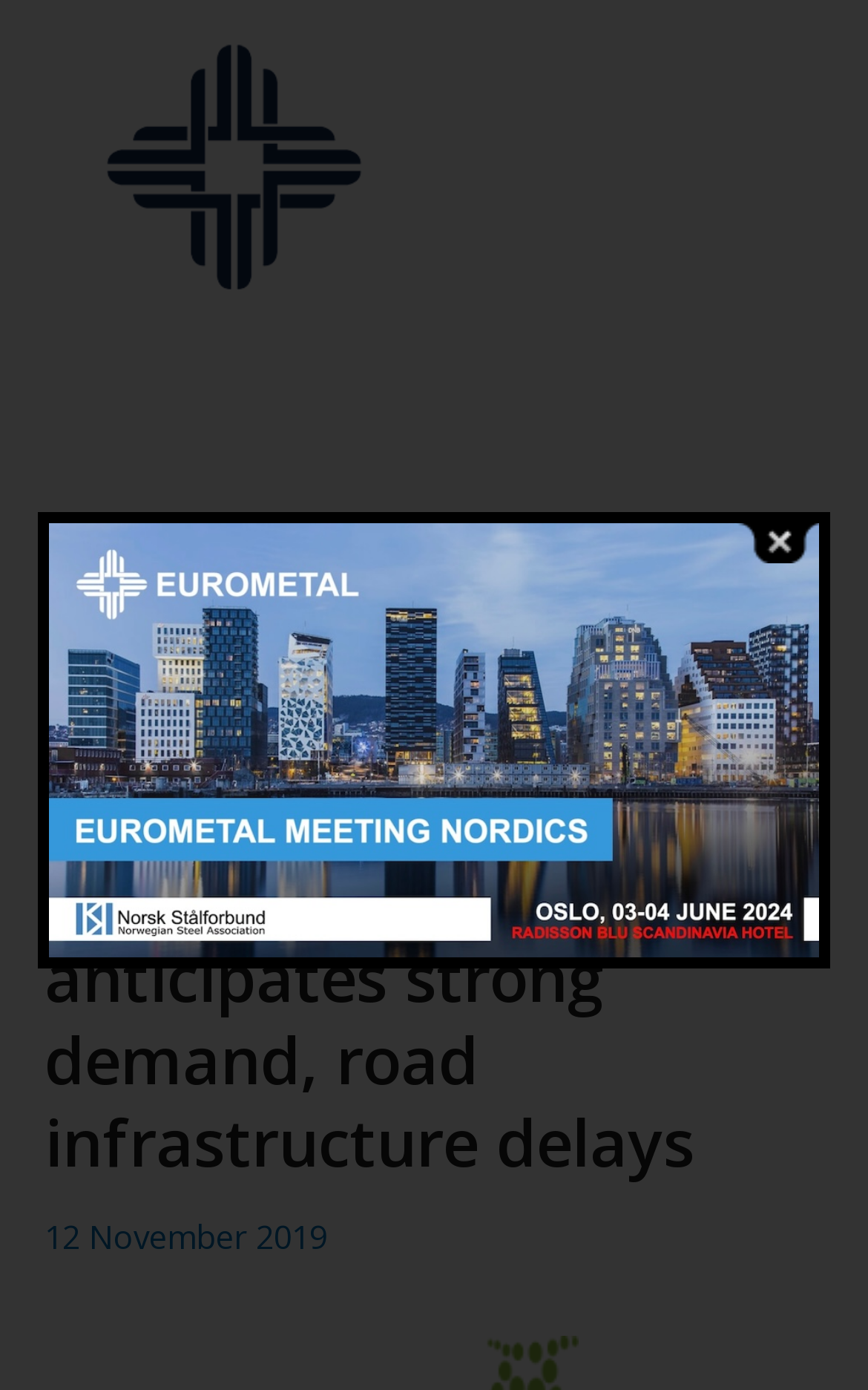Identify the coordinates of the bounding box for the element described below: "12 November 201929 July 2023". Return the coordinates as four float numbers between 0 and 1: [left, top, right, bottom].

[0.051, 0.874, 0.377, 0.906]